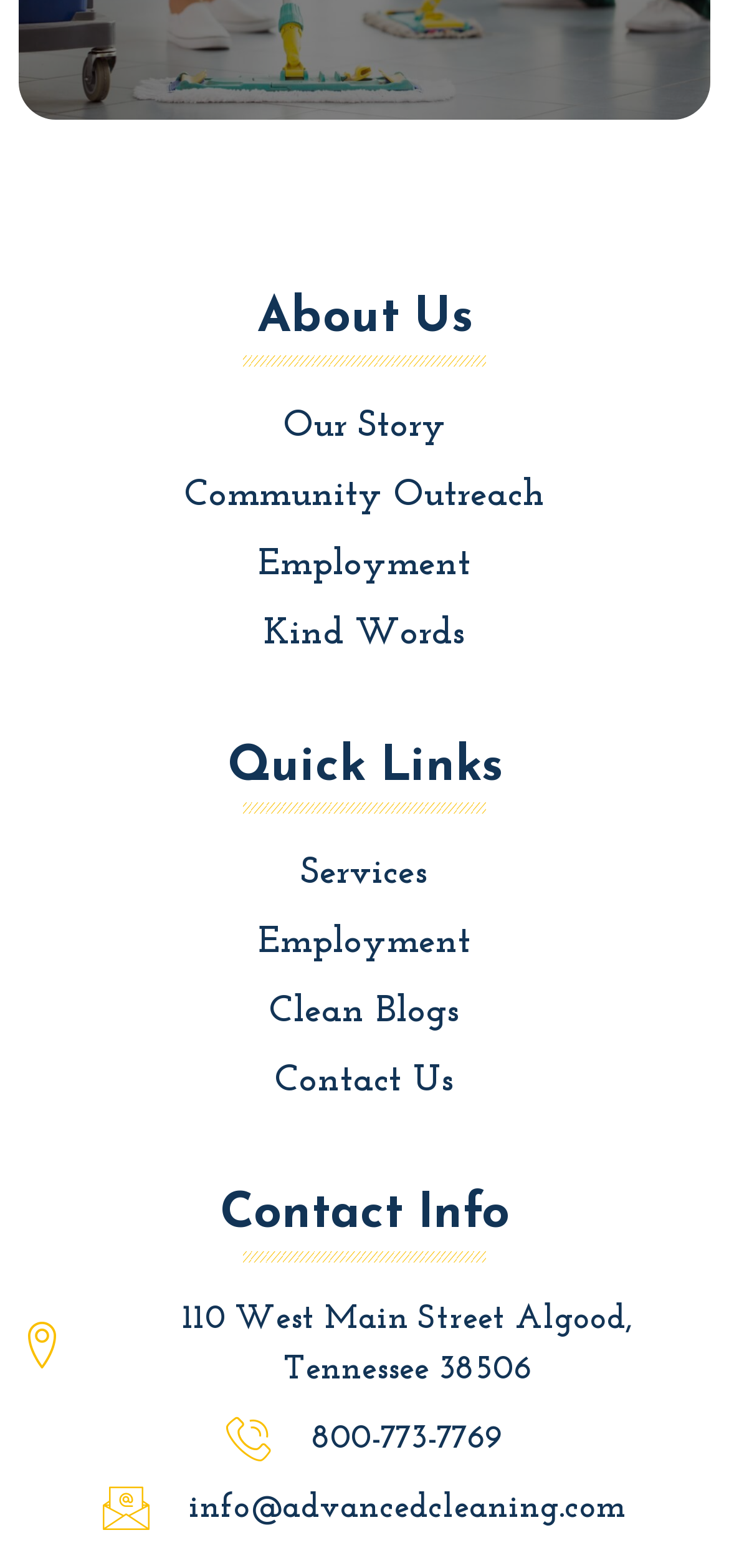Can you find the bounding box coordinates for the element to click on to achieve the instruction: "View available services"?

[0.026, 0.54, 0.974, 0.575]